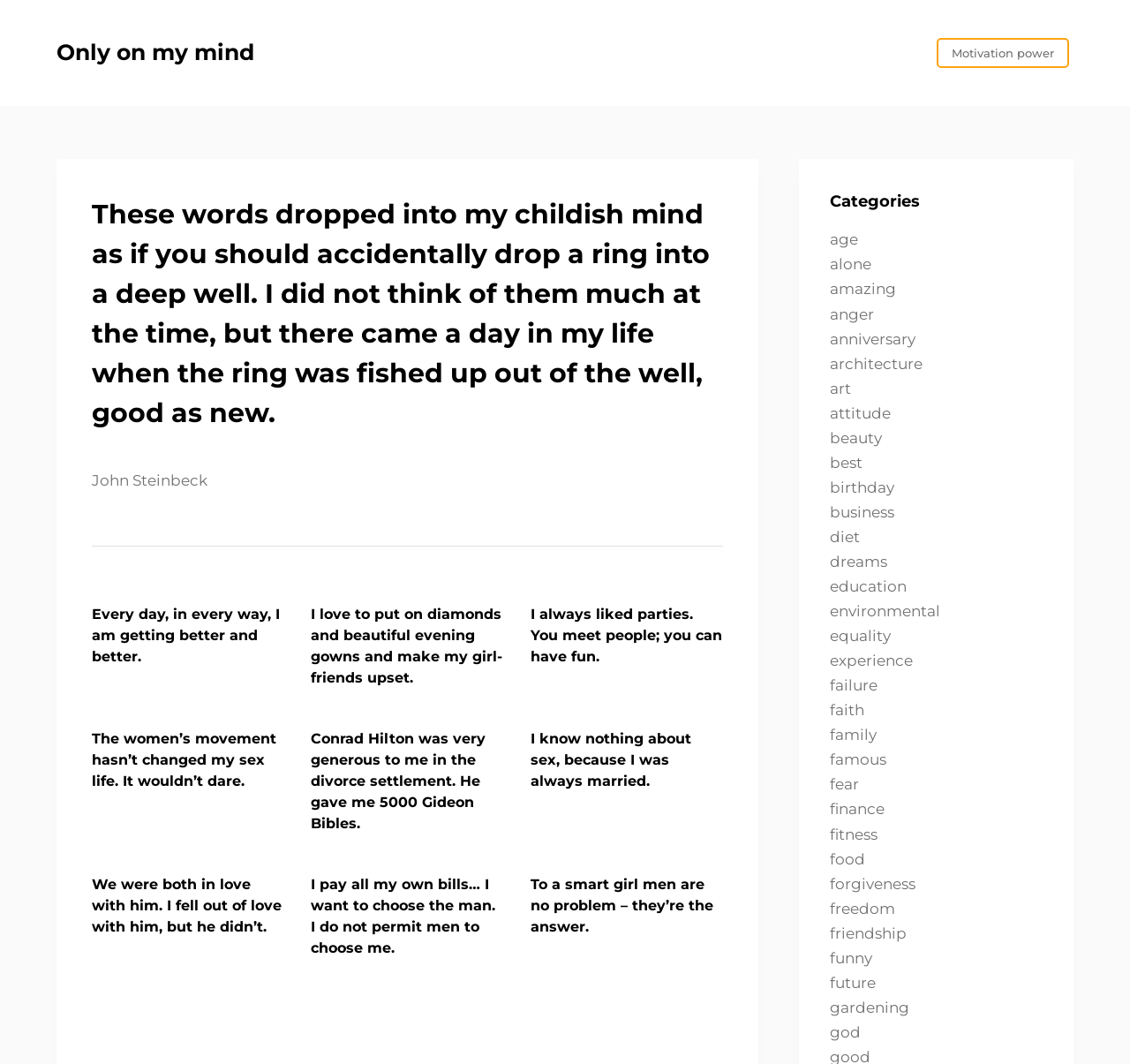Please find the bounding box coordinates of the element that must be clicked to perform the given instruction: "Follow the link 'Only on my mind'". The coordinates should be four float numbers from 0 to 1, i.e., [left, top, right, bottom].

[0.05, 0.037, 0.225, 0.062]